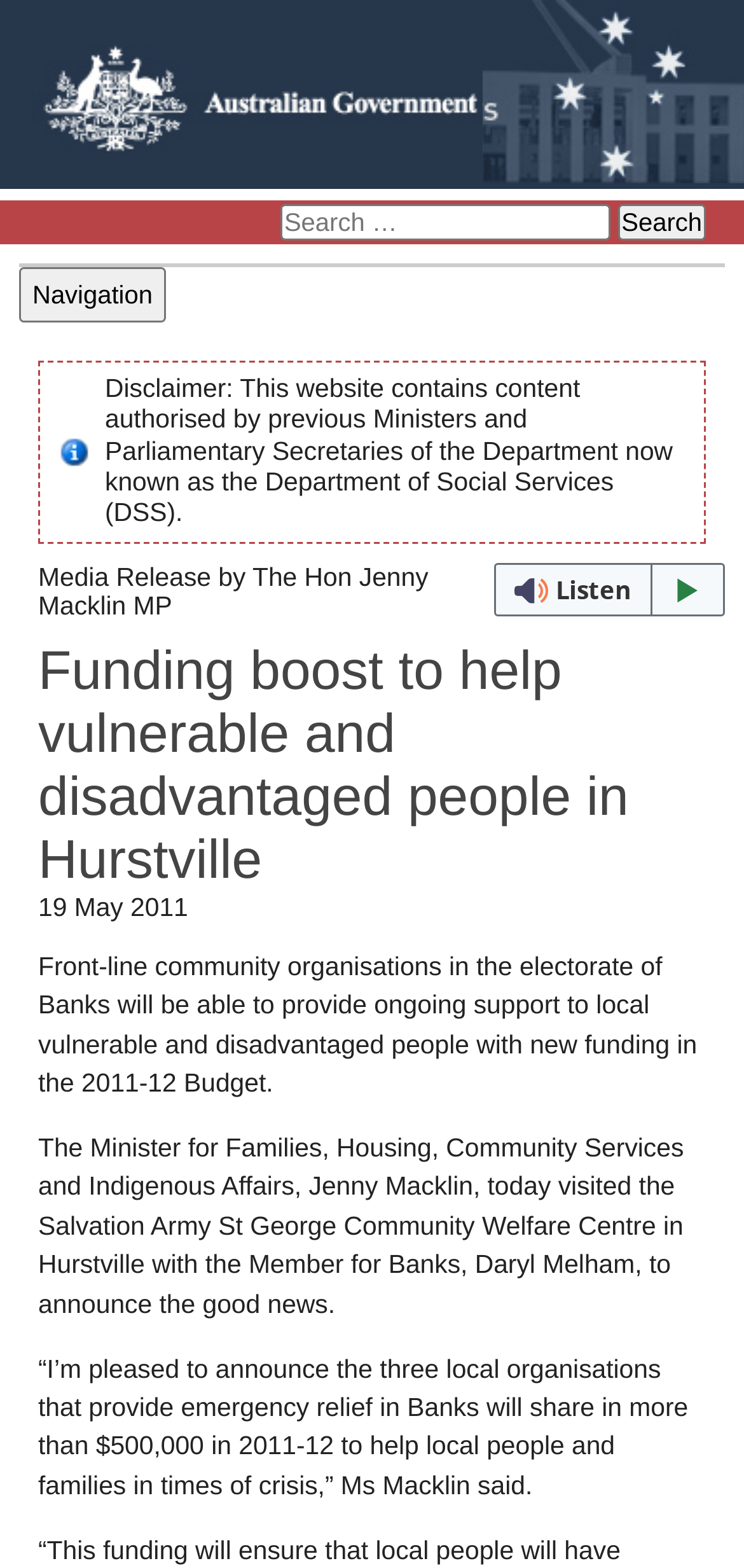Please use the details from the image to answer the following question comprehensively:
What is the purpose of the button 'ReadSpeaker webReader: Listen with webReader'?

I inferred the purpose of the button by its name and the fact that it is a button, which usually performs an action. The name 'ReadSpeaker webReader: Listen with webReader' suggests that it is related to listening to the article, rather than reading it.